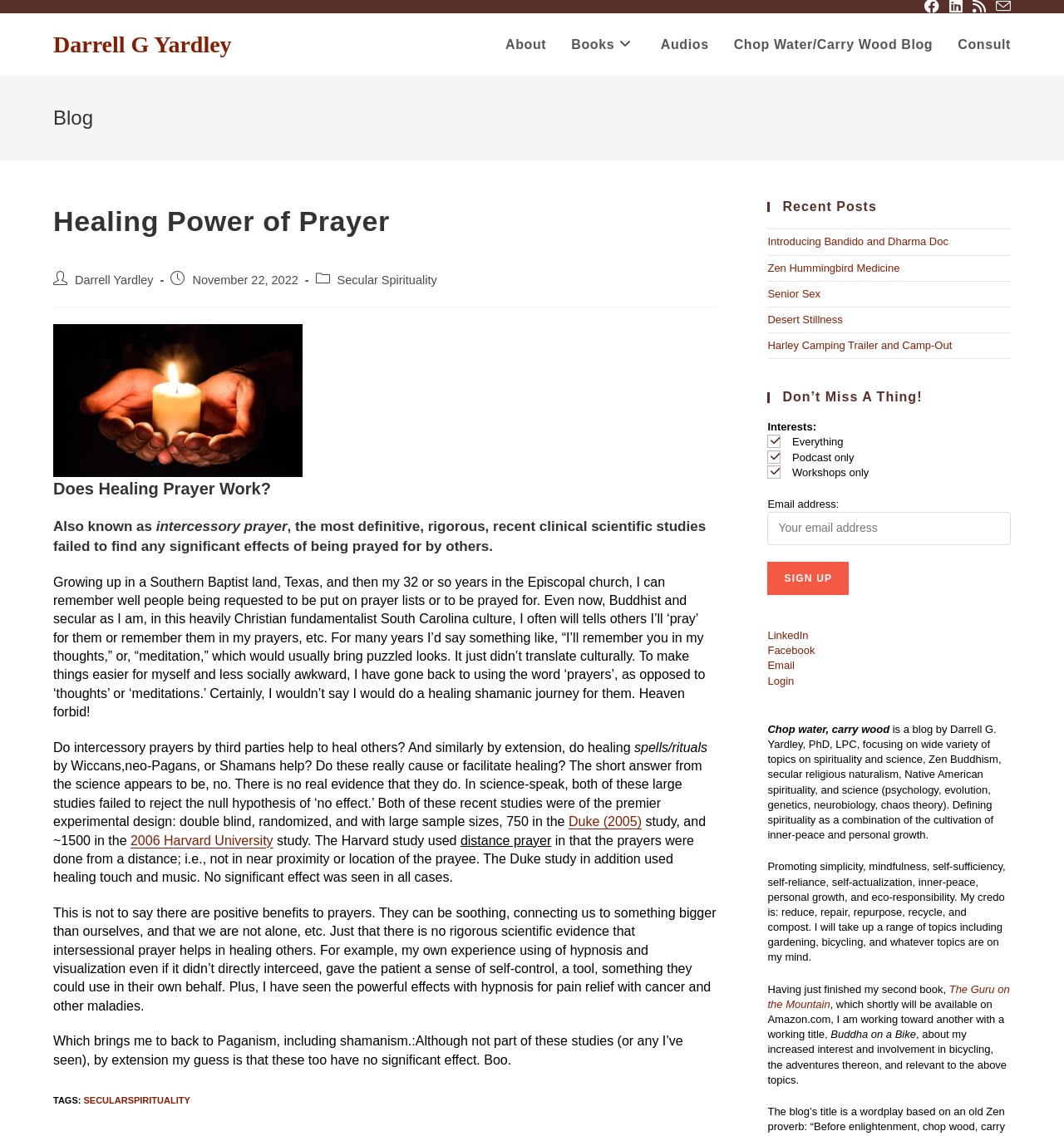Respond with a single word or phrase:
What is the purpose of the 'Sign up' button?

To receive updates